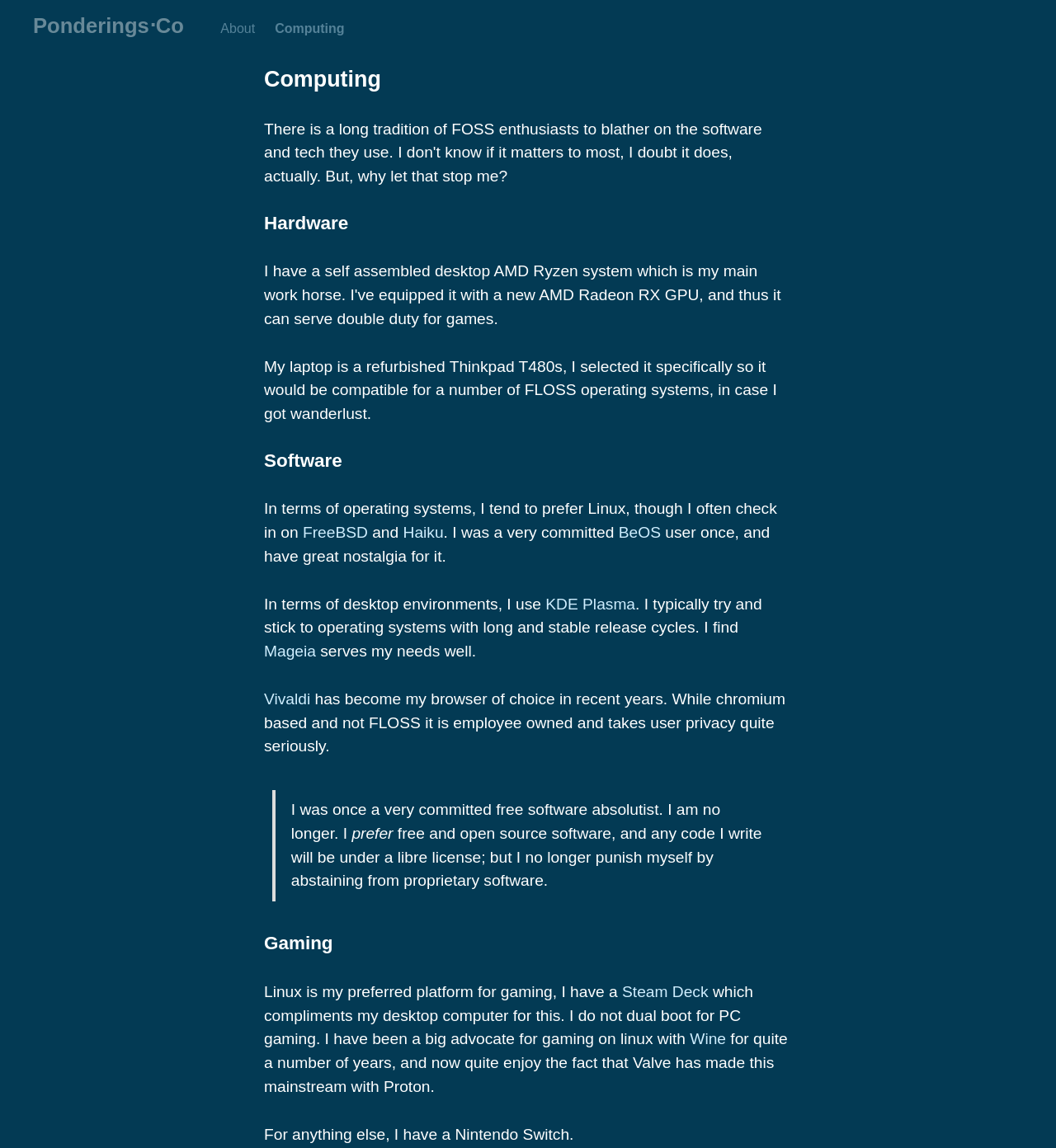Write an extensive caption that covers every aspect of the webpage.

The webpage is about the author's computing setup and preferences. At the top, there is a heading "Ponderings⋅Co" with a link to the same name, followed by links to "About" and "Computing" on the right side. 

Below the heading, there is a section about the author's laptop, a refurbished Thinkpad T480s, which was chosen for its compatibility with various free and open-source operating systems. 

The next section is about the author's preferred operating systems, which are Linux-based, with mentions of FreeBSD and Haiku. The author also expresses nostalgia for BeOS. 

Following this, there is a section about the author's desktop environment, which is KDE Plasma, and the preference for operating systems with long and stable release cycles, with a mention of Mageia. 

The author also discusses their browser of choice, Vivaldi, which is chromium-based but employee-owned and prioritizes user privacy. 

A blockquote section appears below, where the author shares their shift from being a free software absolutist to preferring free and open-source software while no longer abstaining from proprietary software. 

The final section is about gaming, where the author prefers Linux as their platform and has a Steam Deck, which complements their desktop computer. The author is an advocate for gaming on Linux and appreciates Valve's efforts with Proton. Additionally, the author mentions having a Nintendo Switch for other gaming needs.